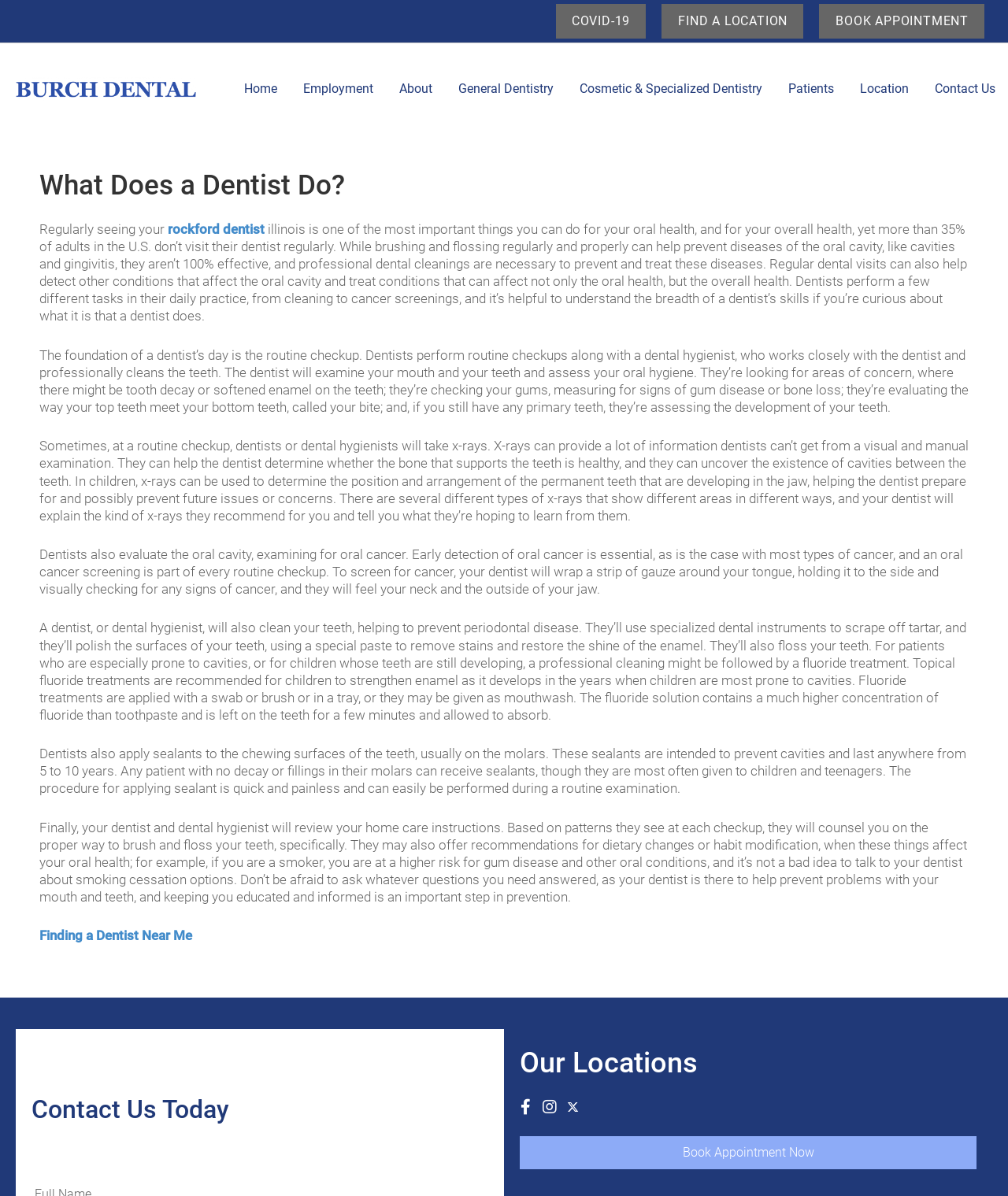Could you find the bounding box coordinates of the clickable area to complete this instruction: "Click the COVID-19 link"?

[0.551, 0.003, 0.641, 0.032]